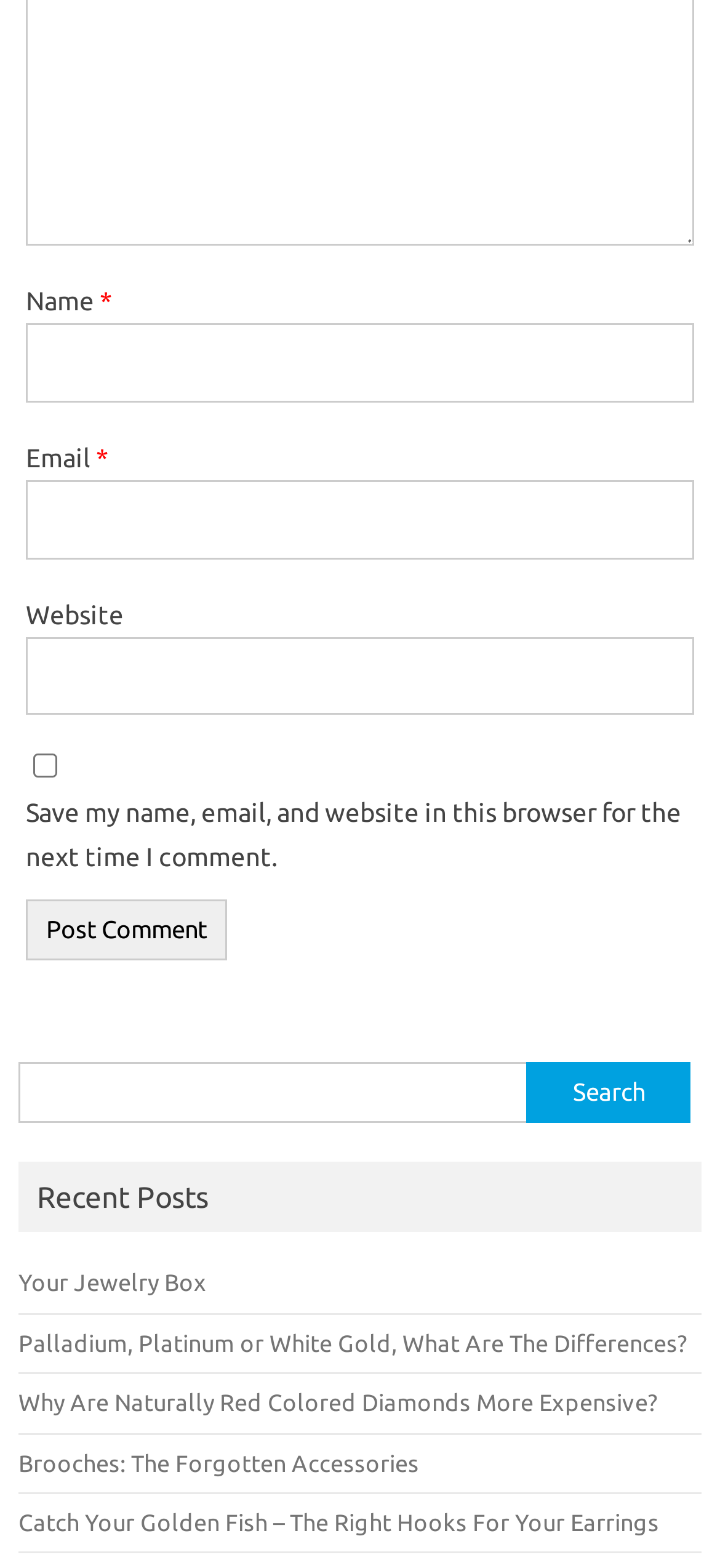Locate the bounding box coordinates of the UI element described by: "Tim Girvin". The bounding box coordinates should consist of four float numbers between 0 and 1, i.e., [left, top, right, bottom].

None